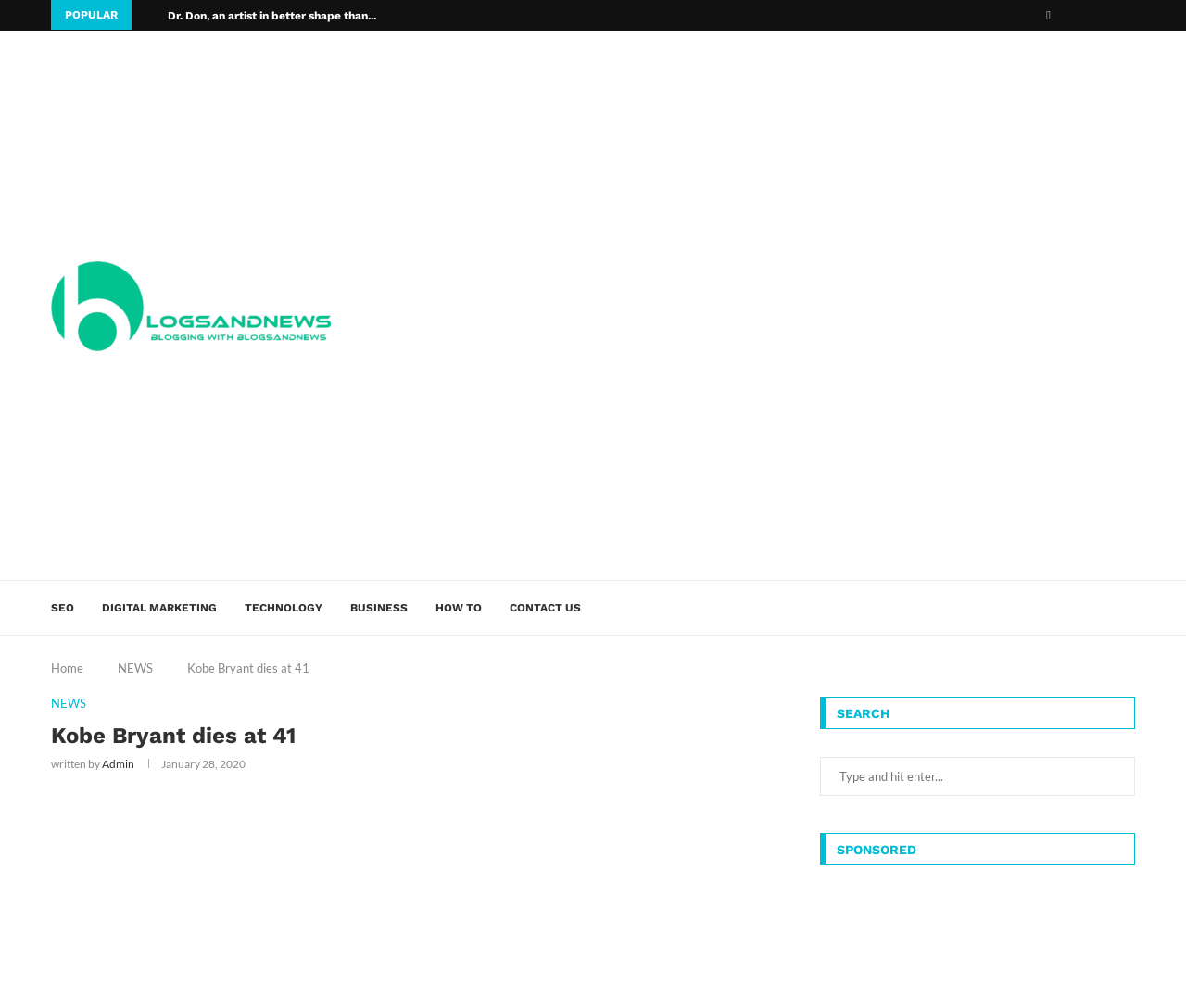Locate the bounding box coordinates of the element to click to perform the following action: 'Search for something'. The coordinates should be given as four float values between 0 and 1, in the form of [left, top, right, bottom].

[0.691, 0.751, 0.957, 0.789]